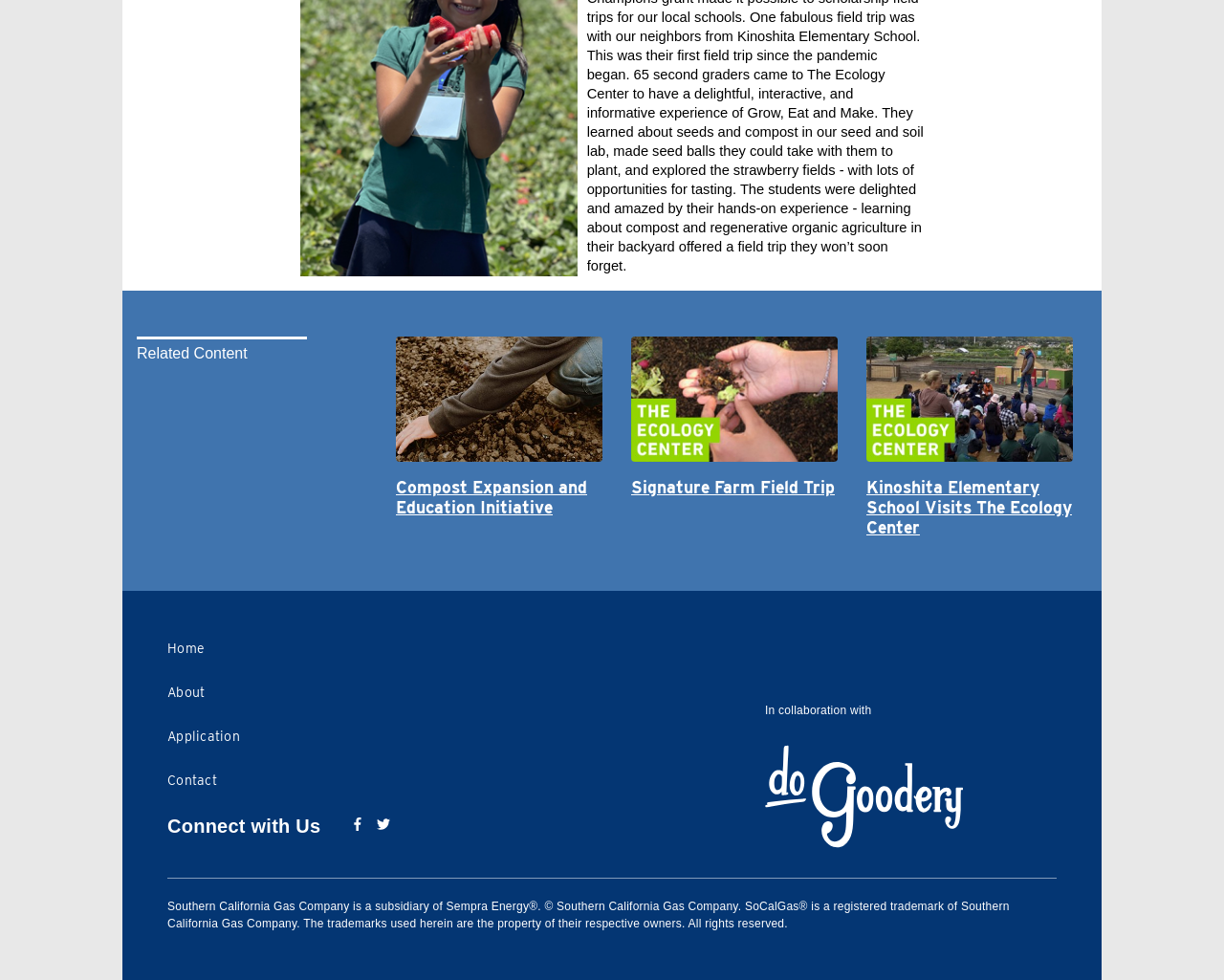Calculate the bounding box coordinates of the UI element given the description: "parent_node: In collaboration with".

[0.625, 0.805, 0.787, 0.819]